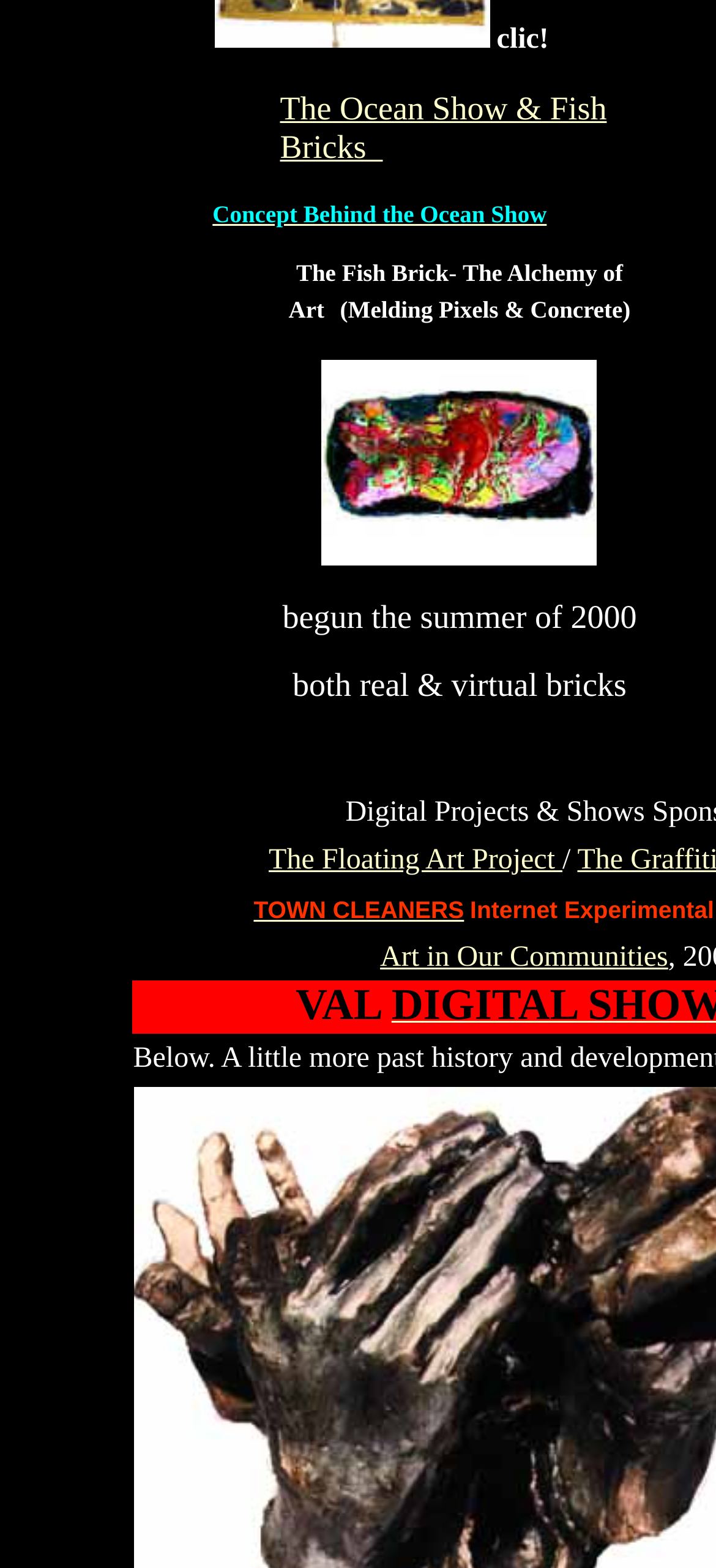Provide the bounding box coordinates in the format (top-left x, top-left y, bottom-right x, bottom-right y). All values are floating point numbers between 0 and 1. Determine the bounding box coordinate of the UI element described as: TOWN CLEANERS

[0.354, 0.57, 0.648, 0.59]